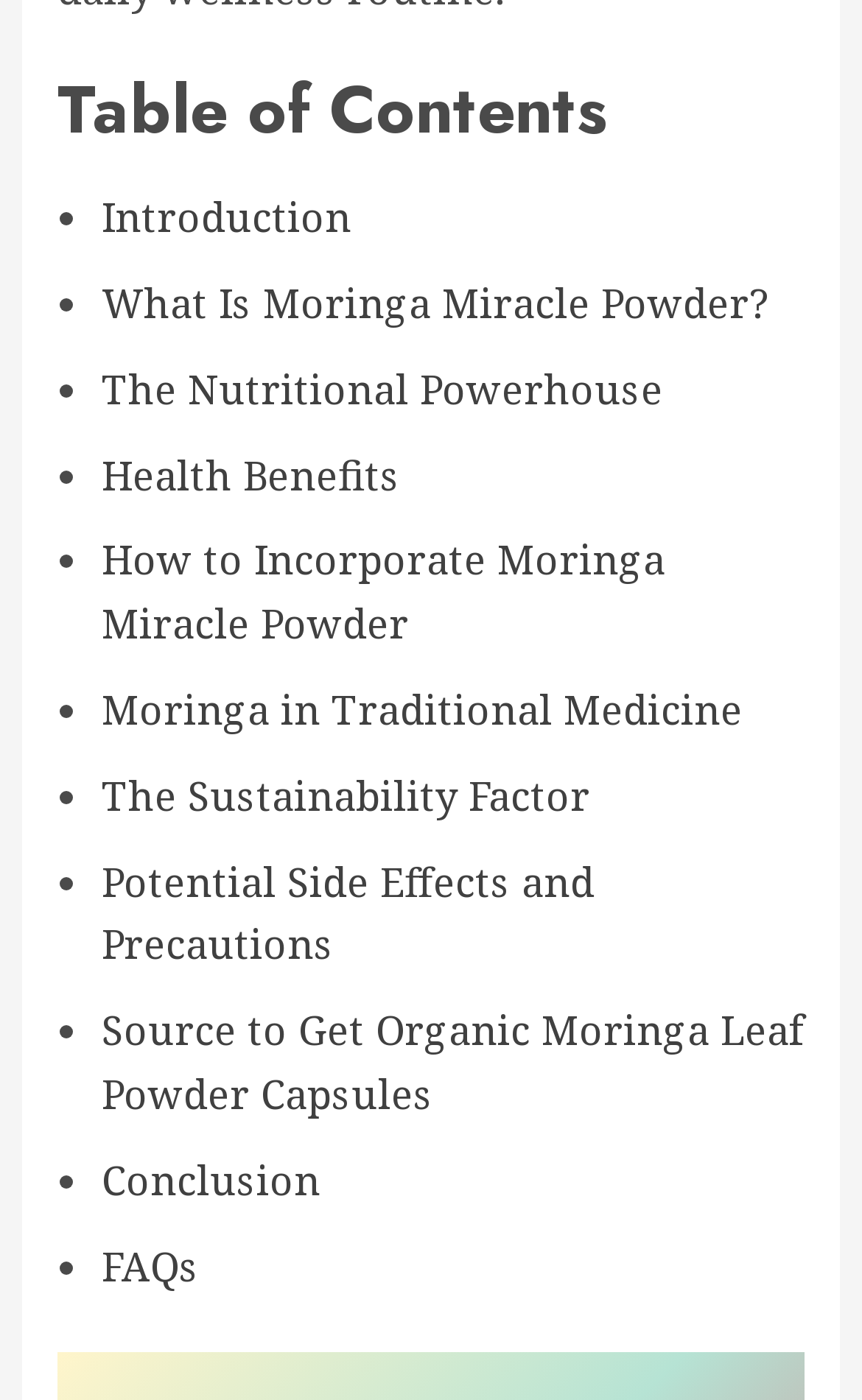Based on the element description Potential Side Effects and Precautions, identify the bounding box coordinates for the UI element. The coordinates should be in the format (top-left x, top-left y, bottom-right x, bottom-right y) and within the 0 to 1 range.

[0.118, 0.61, 0.69, 0.693]